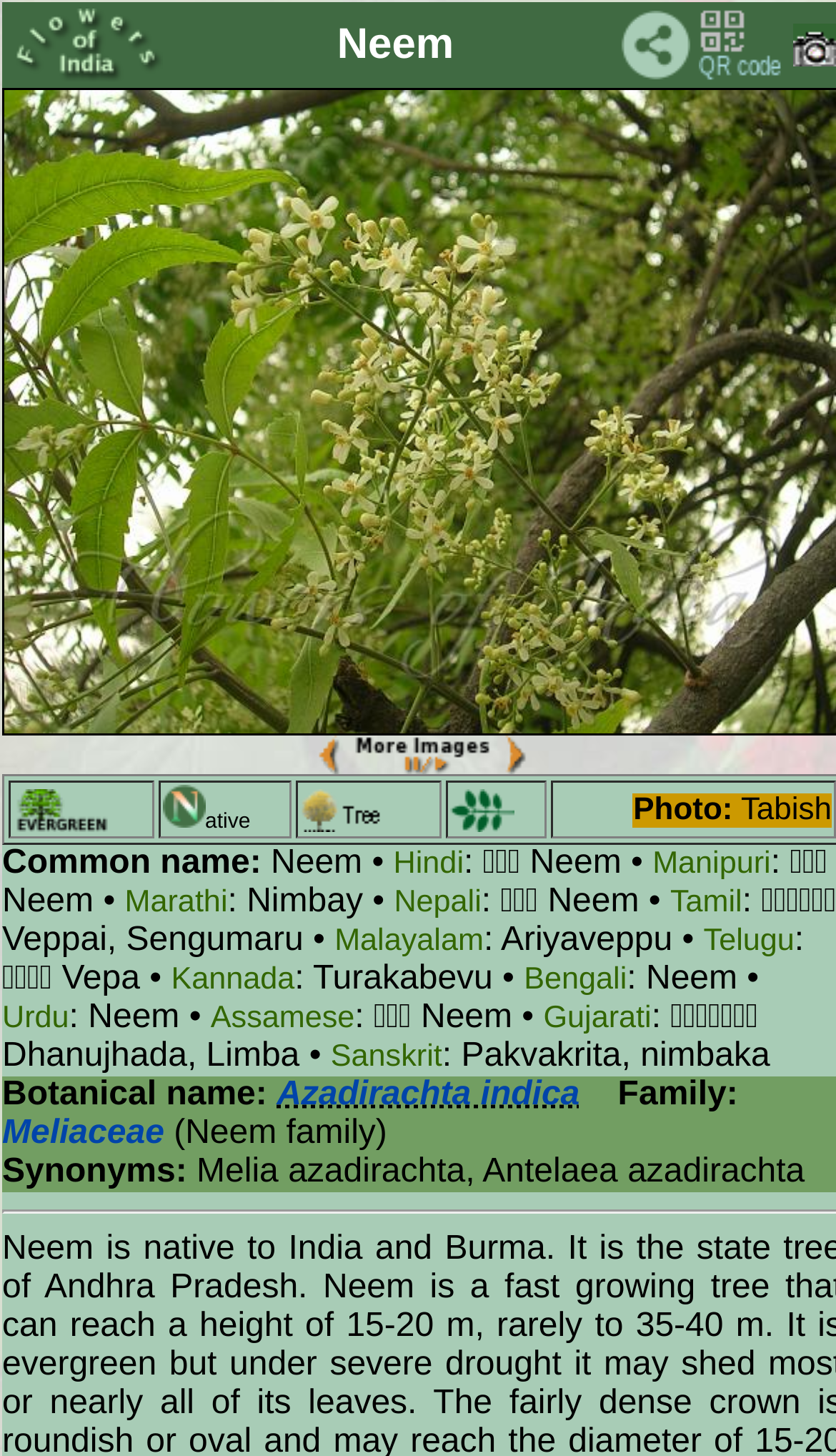Locate and provide the bounding box coordinates for the HTML element that matches this description: "Rabbit Polyclonal to hnRNP C1/C2.".

None